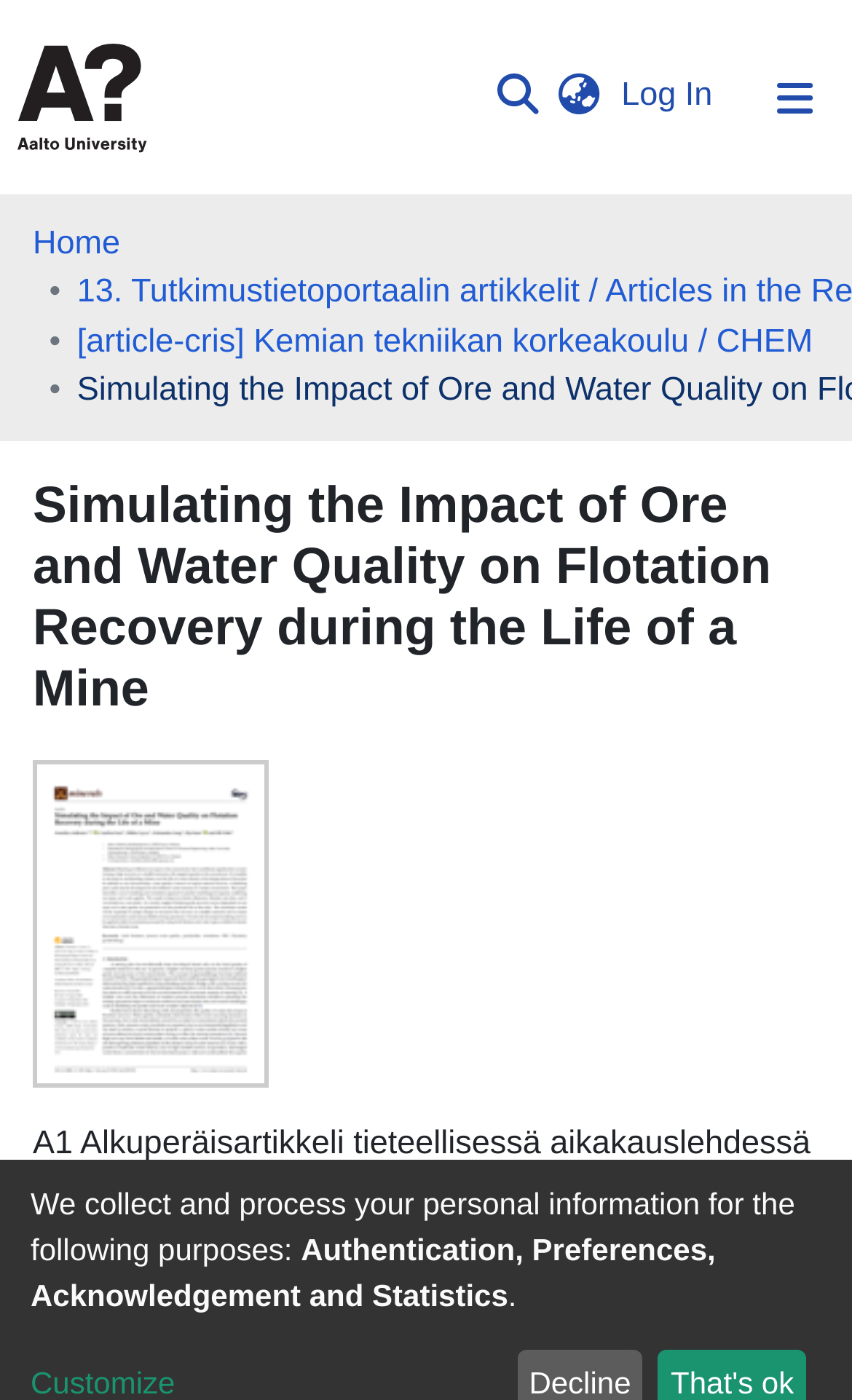Use a single word or phrase to respond to the question:
What is the type of publication?

Article